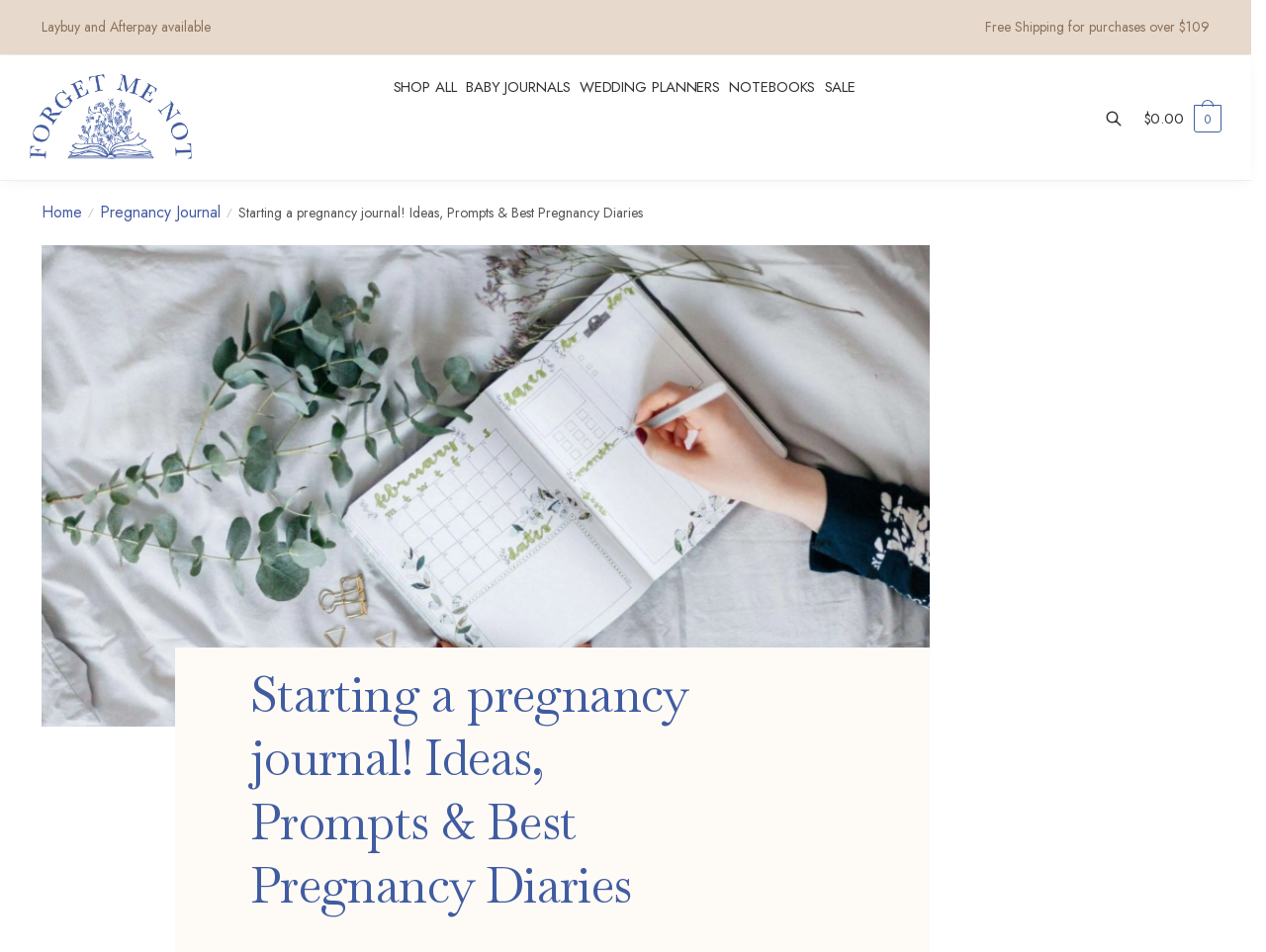What is the minimum purchase amount for free shipping?
Please provide an in-depth and detailed response to the question.

I found the answer by looking at the top section of the webpage, where it says 'Free Shipping for purchases over $109'. This suggests that if I want to get free shipping, I need to make a purchase of at least $109.